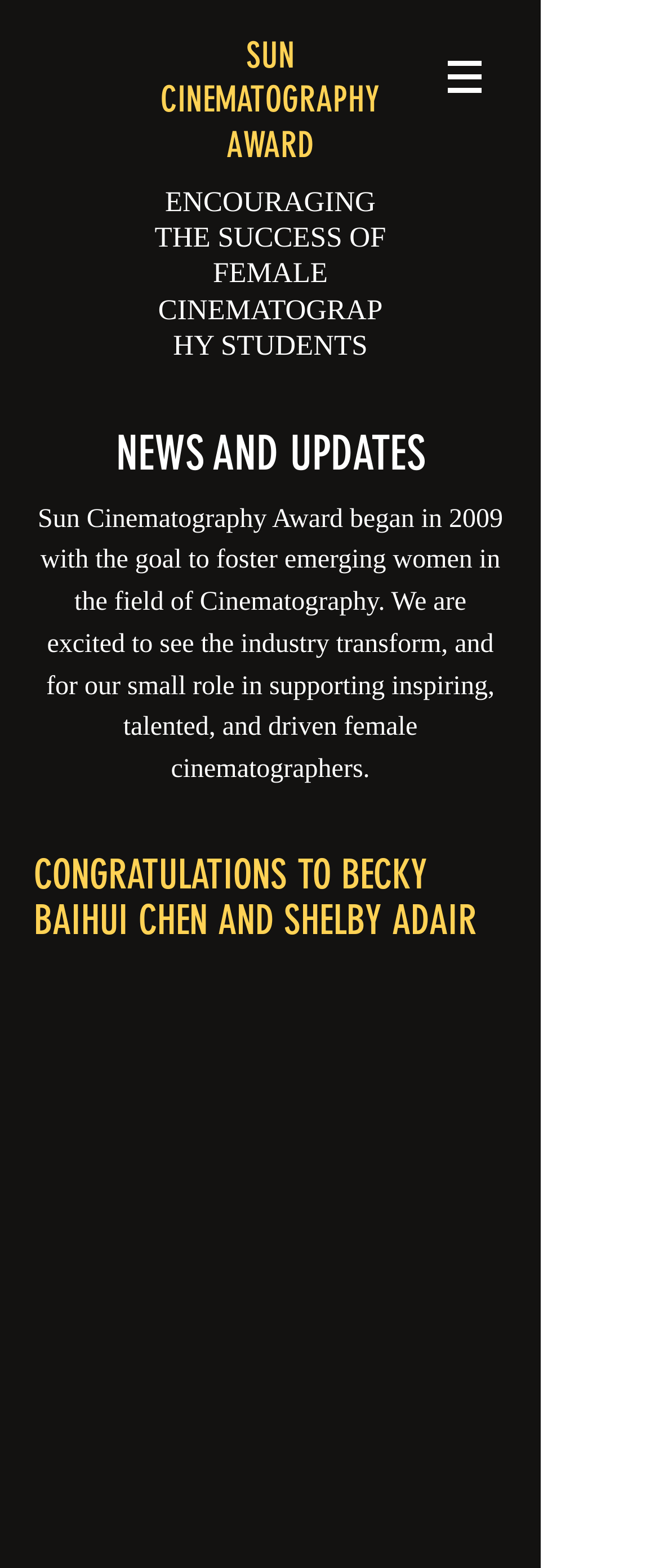Please give a short response to the question using one word or a phrase:
How many winners are there in 2019?

Two